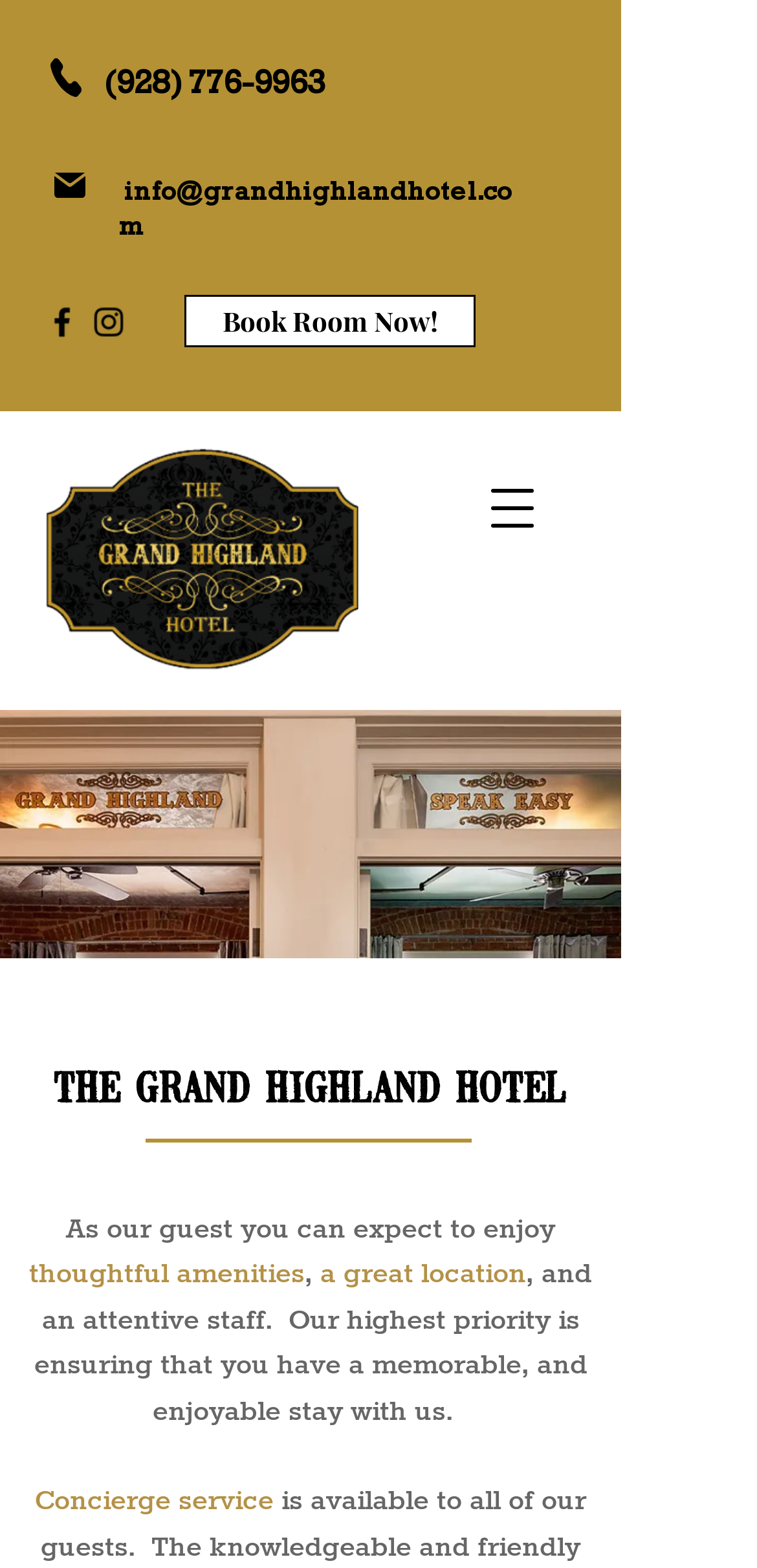Please find and generate the text of the main heading on the webpage.

THE  GRAND  HIGHLAND  HOTEL